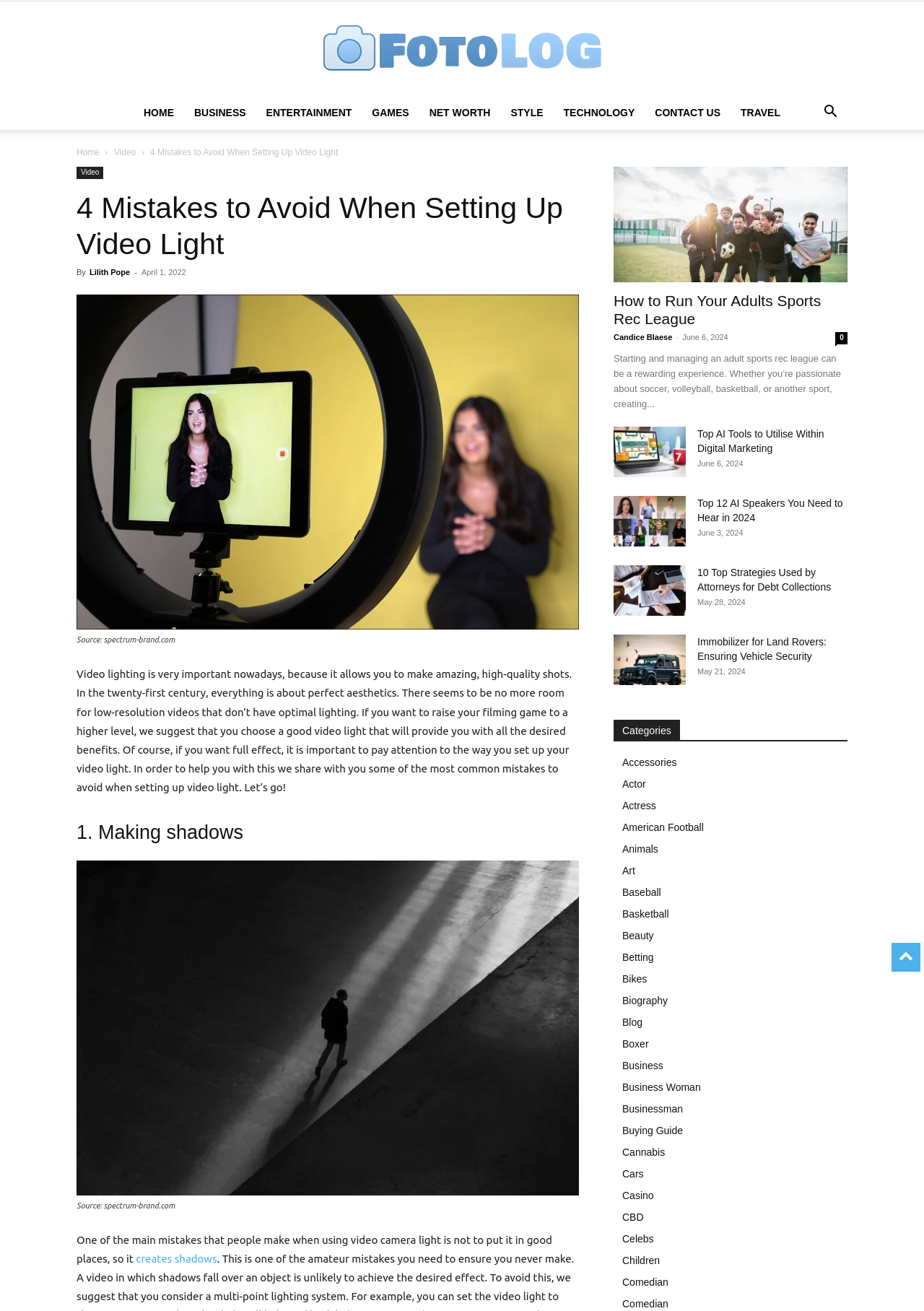Find and specify the bounding box coordinates that correspond to the clickable region for the instruction: "click on the 'HOME' link".

[0.145, 0.073, 0.199, 0.099]